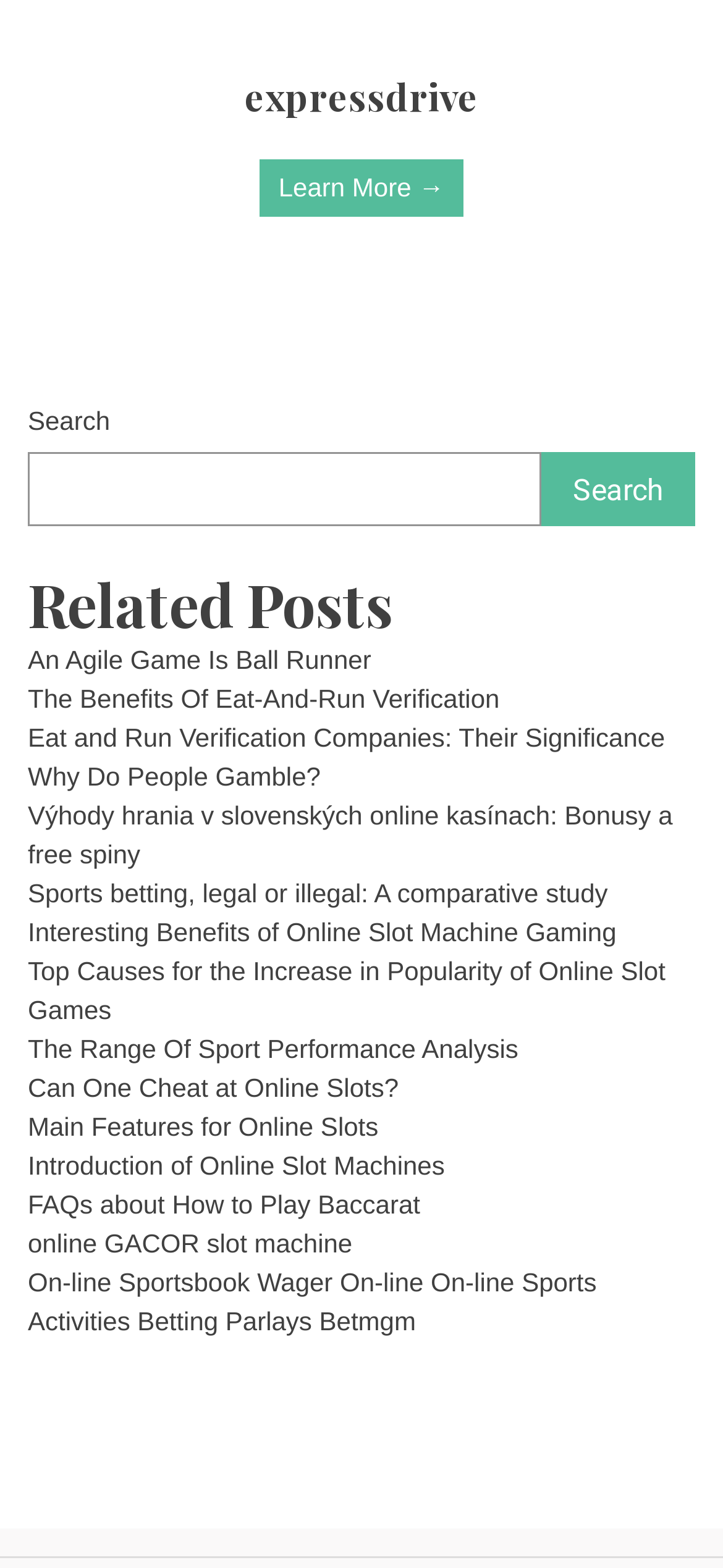Identify the bounding box coordinates for the region to click in order to carry out this instruction: "click the expressdrive link". Provide the coordinates using four float numbers between 0 and 1, formatted as [left, top, right, bottom].

[0.115, 0.046, 0.885, 0.077]